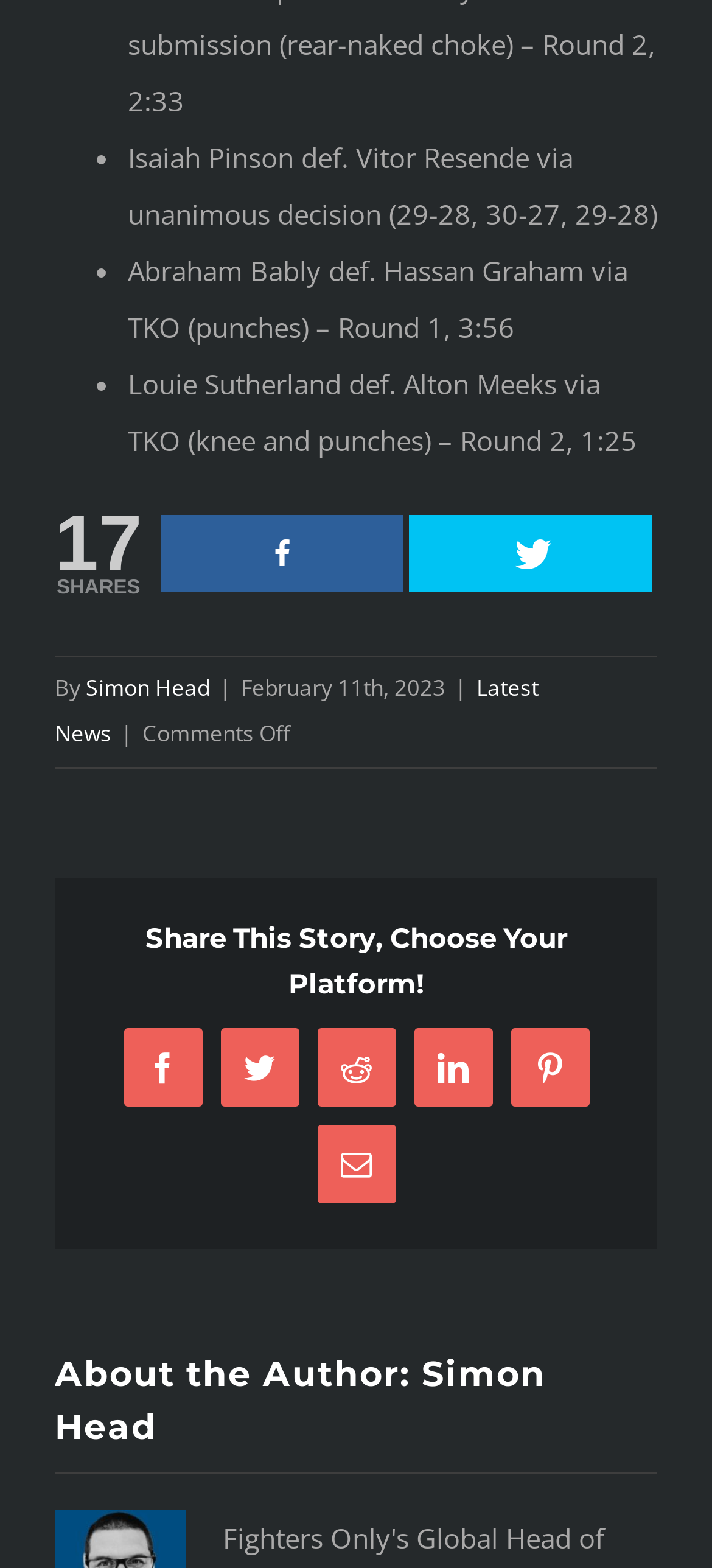What social media platforms can users share the article on?
Refer to the image and respond with a one-word or short-phrase answer.

Facebook, Twitter, Reddit, LinkedIn, Pinterest, Email